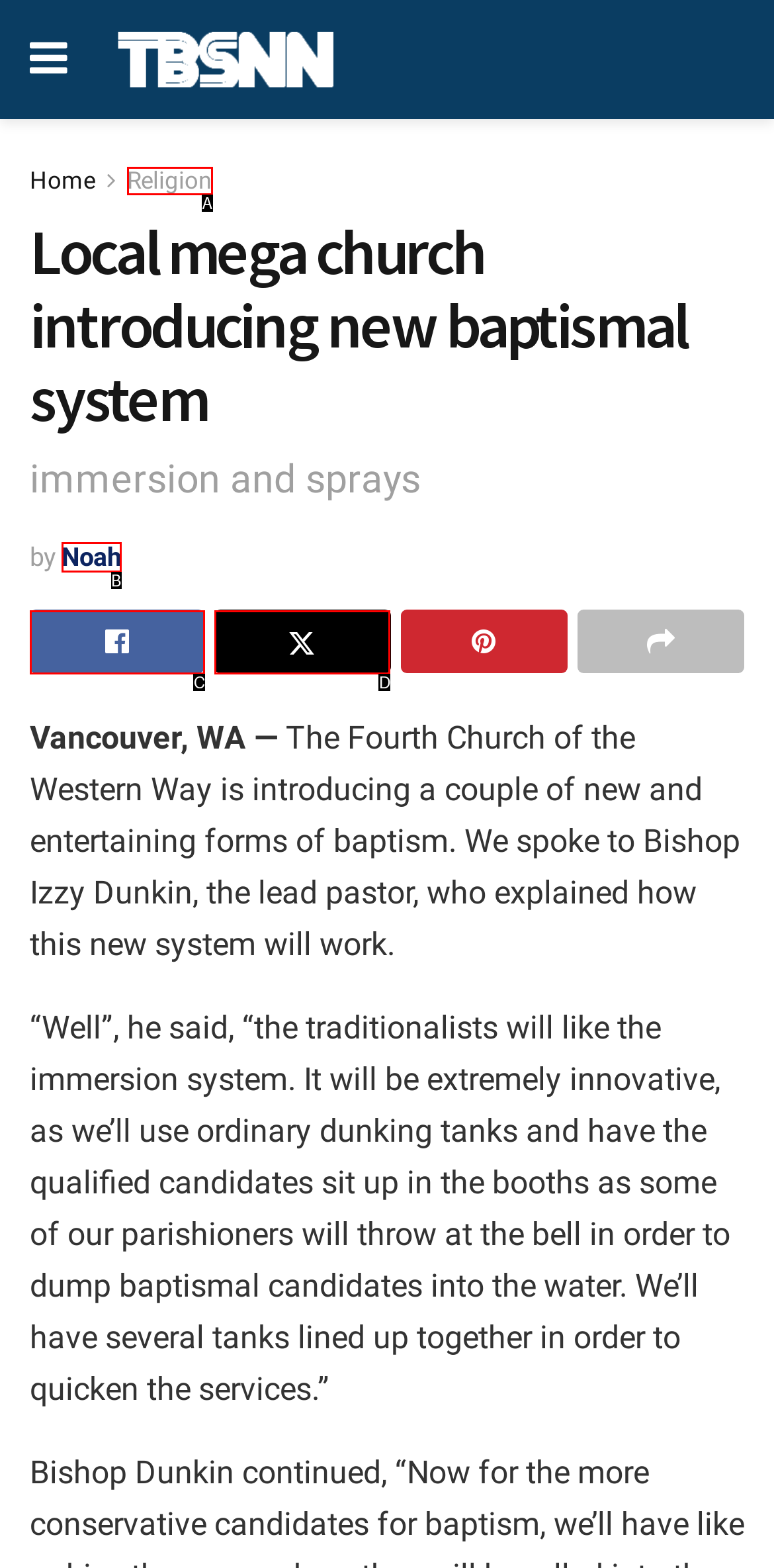Identify the HTML element that best matches the description: Share on Facebook. Provide your answer by selecting the corresponding letter from the given options.

C